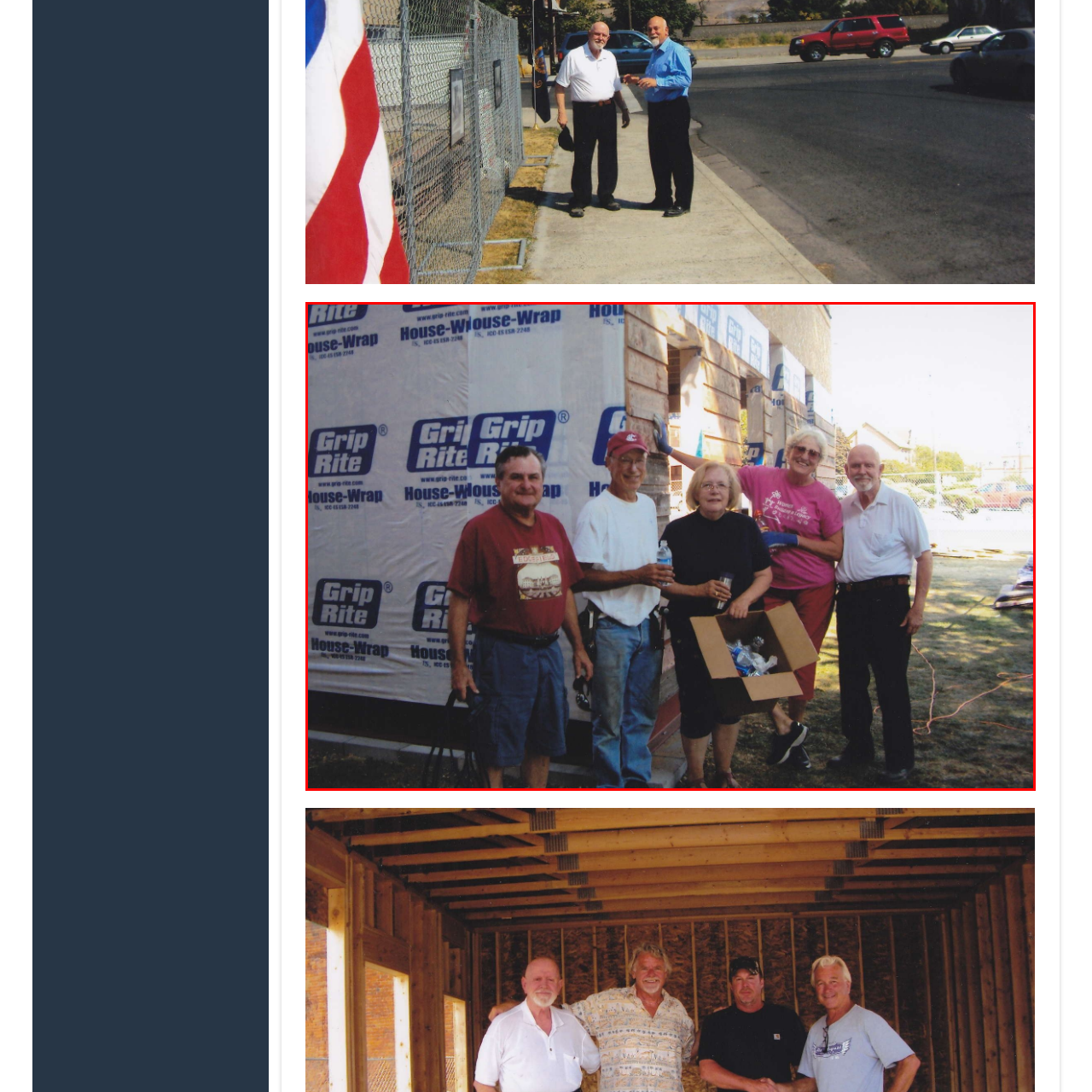Give a detailed caption for the image that is encased within the red bounding box.

The image captures a joyful group of five individuals posing together in front of a building site, which features protective house wrap marked with "Grip Rite." The setting suggests an atmosphere of community spirit and hard work, likely during a volunteer event or community service project. 

In the foreground, the group stands closely, showcasing camaraderie. Each person appears happy and relaxed, with smiles and friendly gestures. They are casually dressed, indicative of a warm day. The first man on the left sports a maroon T-shirt and has a friendly demeanor. Next to him is a gentleman in a red cap and a white shirt, holding a drink, while a woman beside him is dressed in dark clothing and is reaching towards a box. To her right, another woman in a vibrant pink shirt holds a drink, exuding energy. The fifth person, wearing a white shirt and black pants, stands proudly, contributing to the group’s warmth.

The background highlights the construction aspect of the project, with partially exposed wood and protective wrap covering the walls, symbolizing ongoing building efforts and community engagement. Overall, this image beautifully encapsulates the spirit of cooperation and support within the community.